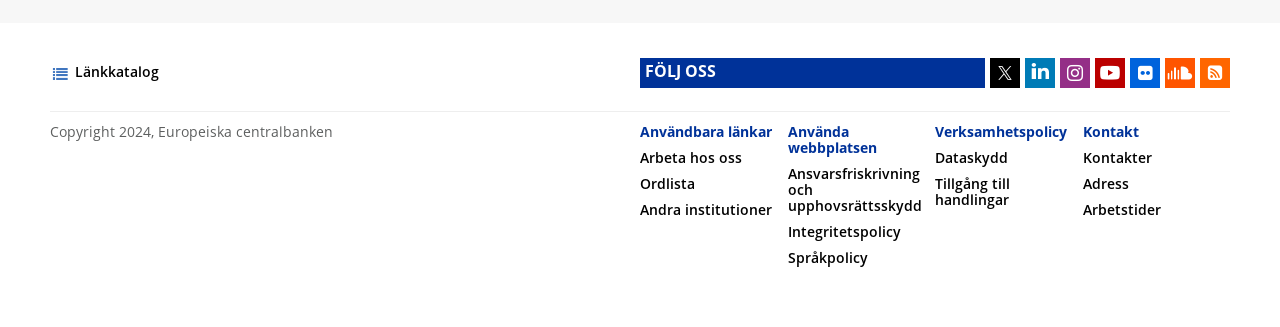Predict the bounding box coordinates of the area that should be clicked to accomplish the following instruction: "Visit Facebook page". The bounding box coordinates should consist of four float numbers between 0 and 1, i.e., [left, top, right, bottom].

None